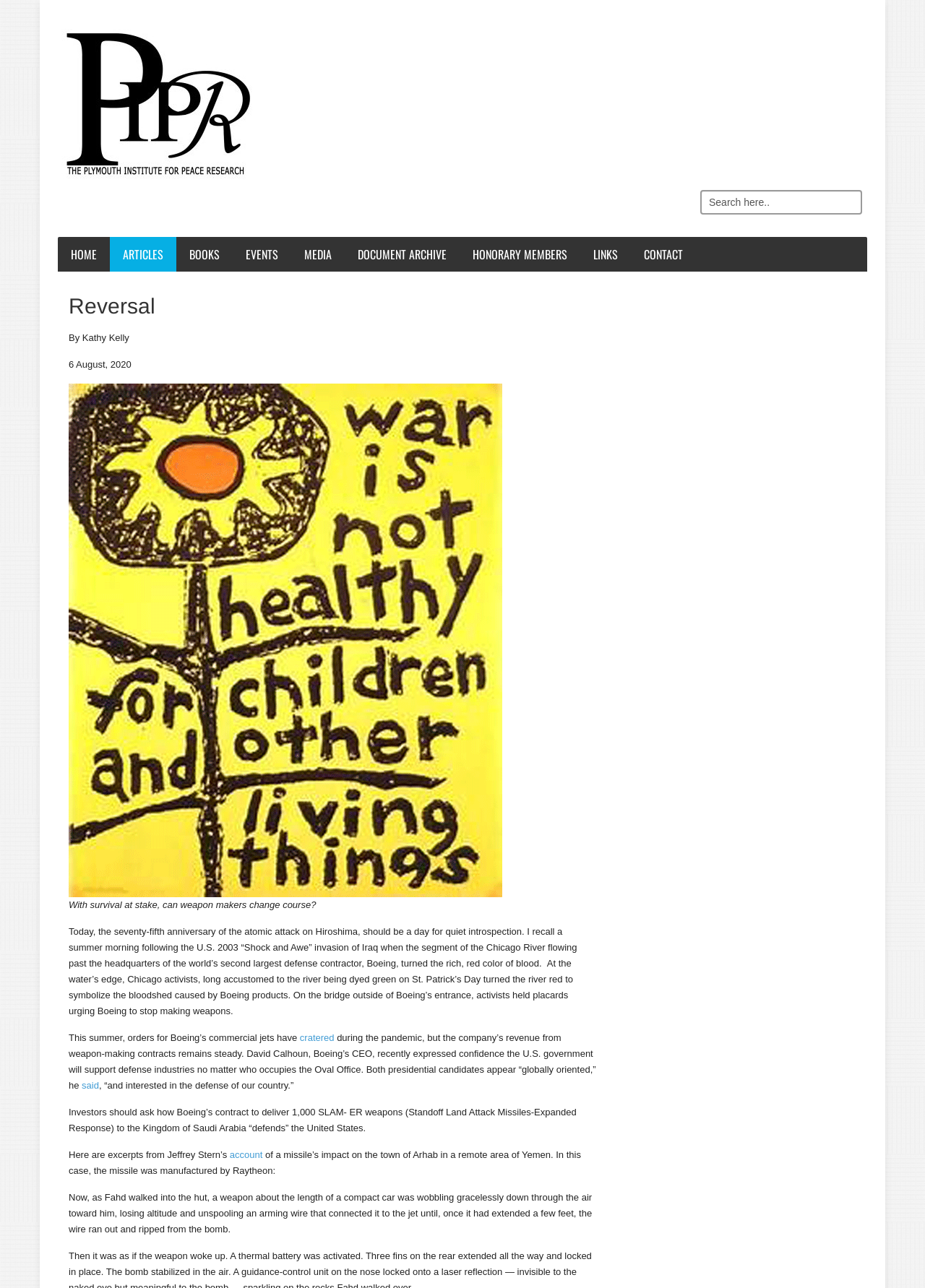Using the elements shown in the image, answer the question comprehensively: What is the author of this article?

The author of this article is Kathy Kelly, which can be found in the static text element 'By Kathy Kelly' at the top of the webpage.